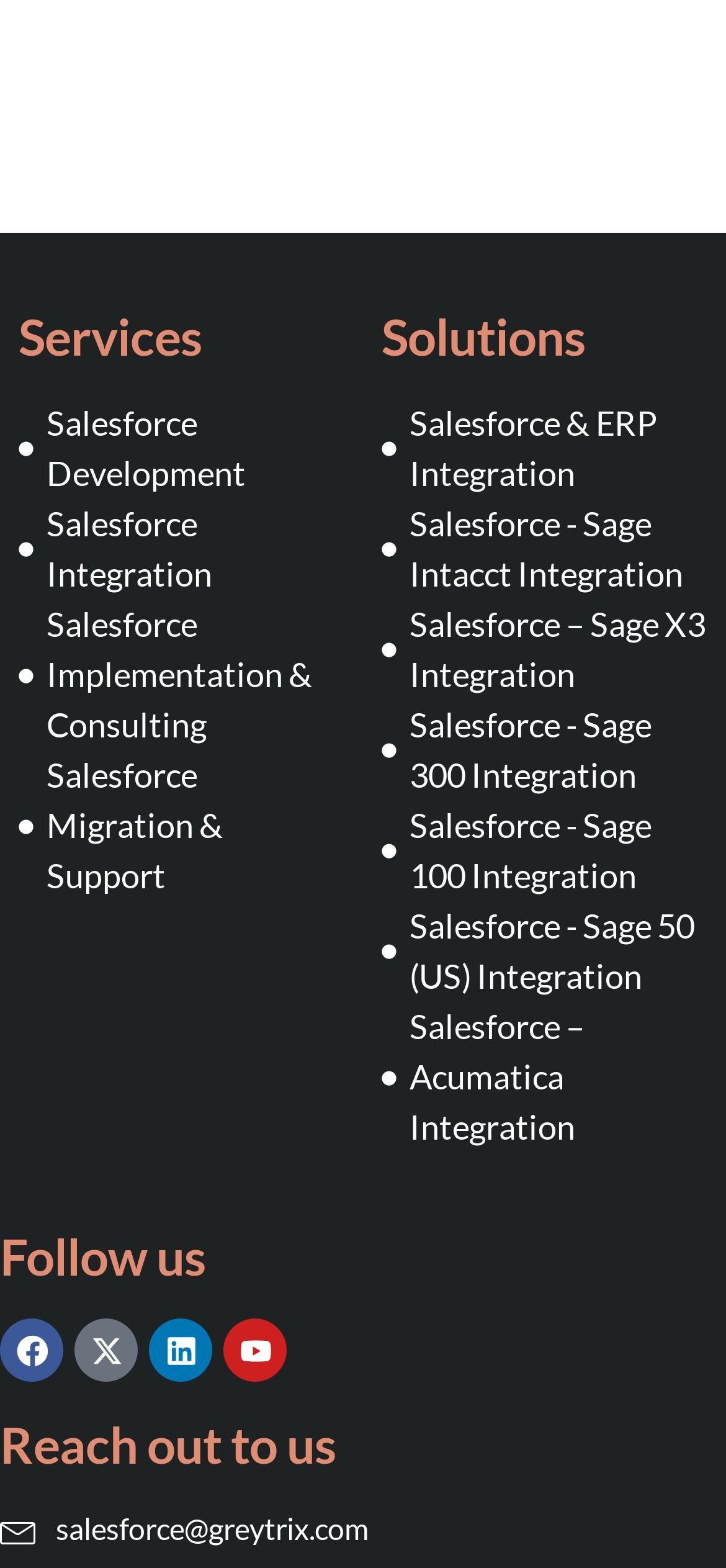Locate the bounding box coordinates of the clickable region to complete the following instruction: "Click on Salesforce Development."

[0.026, 0.255, 0.474, 0.319]